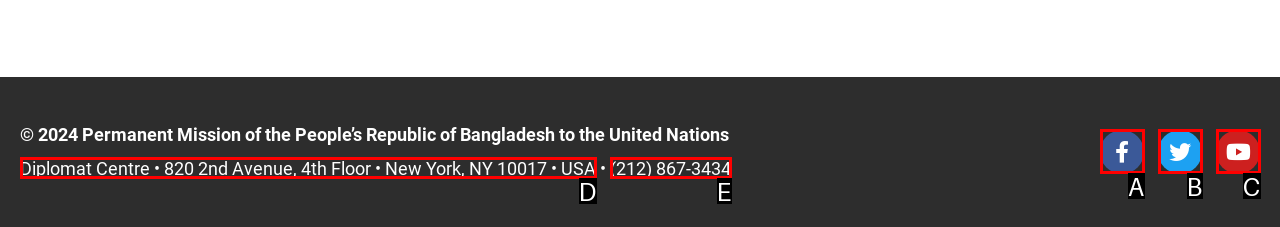Determine which option fits the following description: Facebook-f
Answer with the corresponding option's letter directly.

A